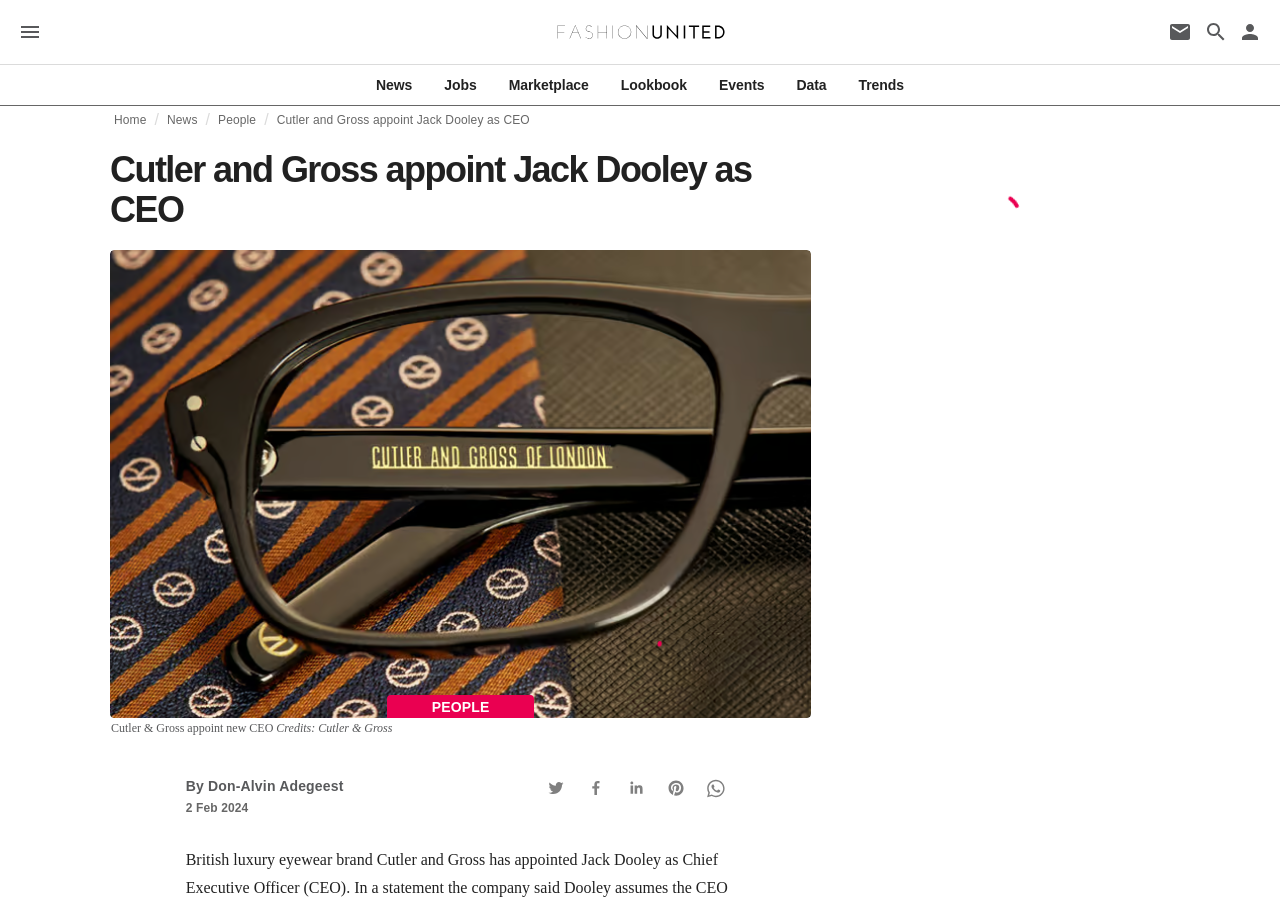Please find the bounding box coordinates for the clickable element needed to perform this instruction: "Share on Twitter".

[0.418, 0.85, 0.45, 0.894]